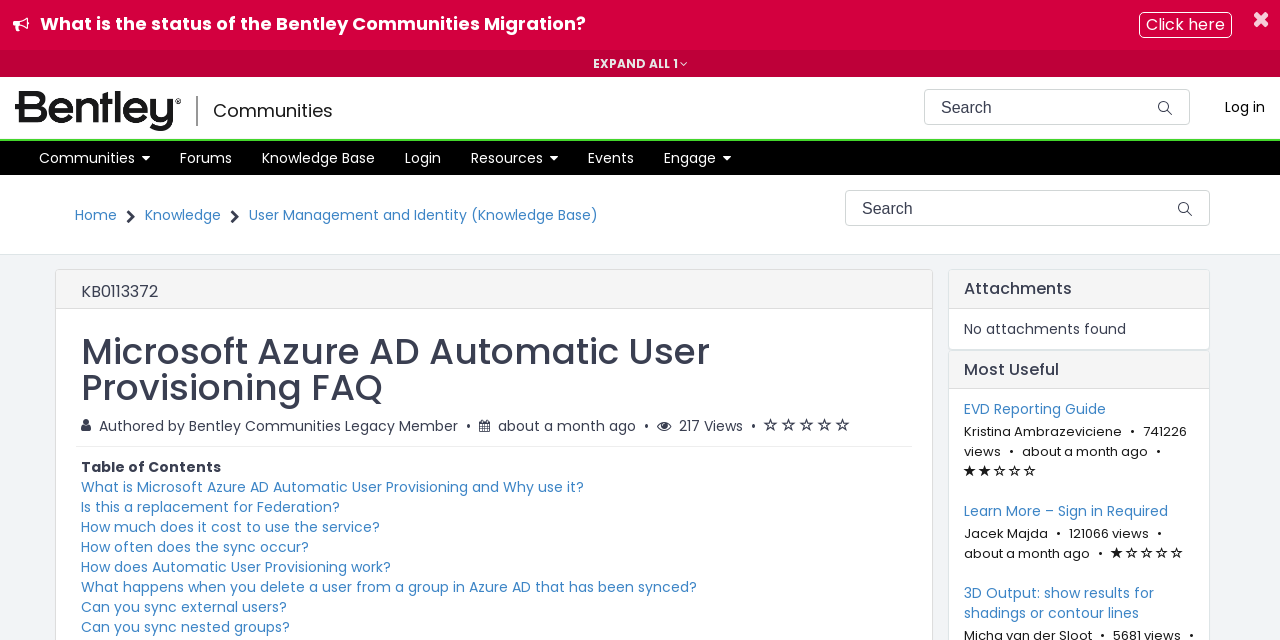Explain in detail what is displayed on the webpage.

The webpage is about User Management and Identity, specifically focusing on Microsoft Azure AD Automatic User Provisioning FAQ. At the top, there is a button to dismiss an announcement about the Bentley Communities Migration. Below it, there is a link to the homepage and a Communities logo. A navigation menu is located on the top right, with options such as Communities, Forums, Knowledge Base, and Login.

On the left side, there is a search bar with a submit button. Below it, there are links to Home, Knowledge, and User Management and Identity (Knowledge Base). The main content area has a heading "Microsoft Azure AD Automatic User Provisioning FAQ" and an article metadata section, which includes information about the author, update date, and view count.

The article has a table of contents with links to various questions and answers, such as "What is Microsoft Azure AD Automatic User Provisioning and Why use it?", "Is this a replacement for Federation?", and "How often does the sync occur? How does Automatic User Provisioning work?". 

On the right side, there are two sections: "Attachments" and "Most Useful Articles". The "Attachments" section indicates that no attachments were found. The "Most Useful Articles" section lists three articles with links, including "EVD Reporting Guide", "Learn More – Sign in Required", and "3D Output: show results for shadings or contour lines", along with their update dates and times.